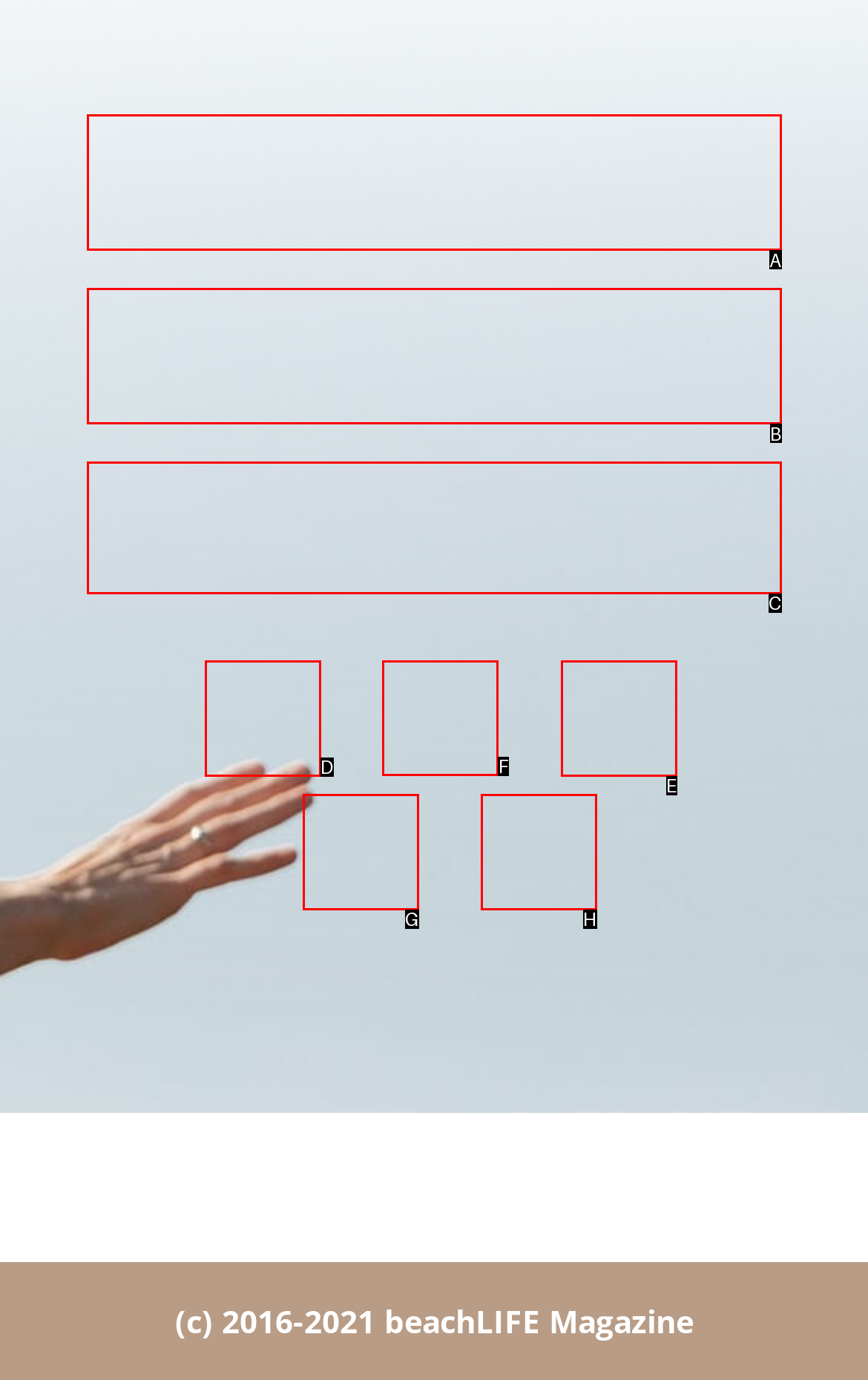Determine which element should be clicked for this task: Click the second icon
Answer with the letter of the selected option.

F